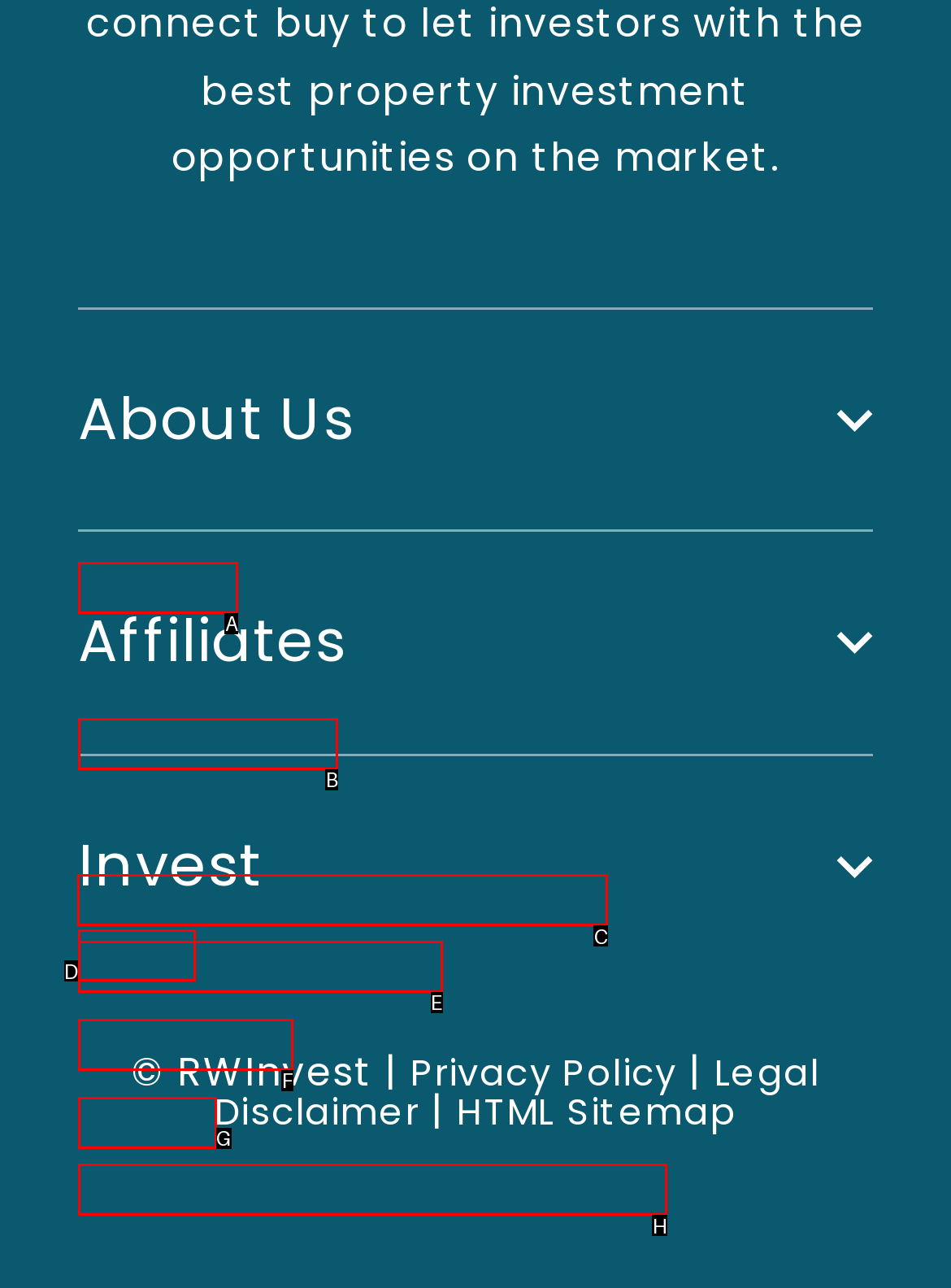Point out the HTML element I should click to achieve the following: View Property Investment News Reply with the letter of the selected element.

C